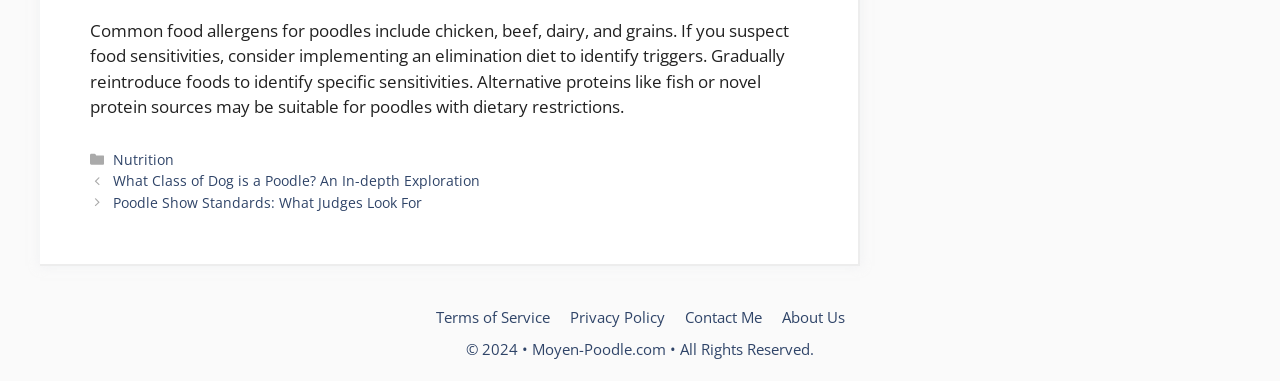Provide a one-word or brief phrase answer to the question:
What is the copyright year?

2024